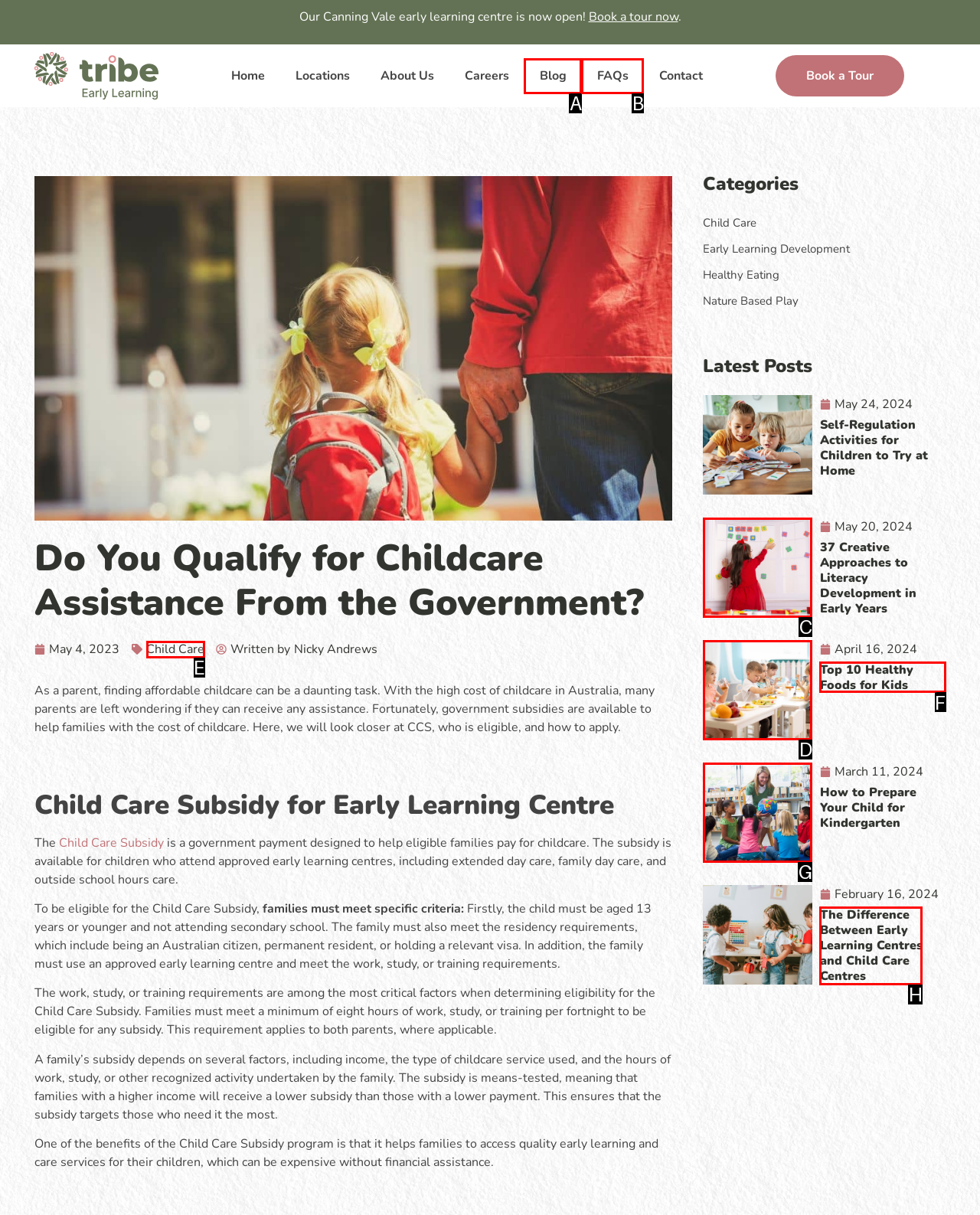Point out the correct UI element to click to carry out this instruction: Find out about the Top 10 Healthy Foods for Kids
Answer with the letter of the chosen option from the provided choices directly.

F